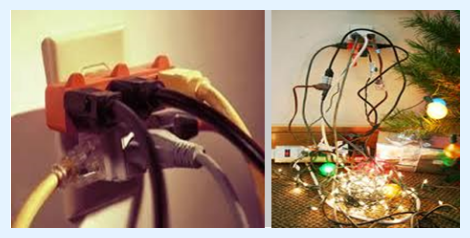Create a detailed narrative for the image.

The image illustrates two instances of electrical overload situations commonly encountered in household settings. 

On the left, a power strip is visibly overloaded, featuring multiple cords plugged in, including a mix of different types such as electrical cords and possibly networking cables. This setup highlights the potential risks associated with using a single outlet to power multiple devices simultaneously, especially those that draw significant power.

On the right, a tangle of lights and cords is seen, likely part of a holiday decoration setup. This chaotic arrangement emphasizes the dangers of overloading circuits, particularly with high-wattage devices. In both scenarios, the disorganized wiring poses a fire hazard and raises concerns about circuit overload, which can lead to electrical malfunctions or even disasters if not managed properly. 

These visuals serve as practical reminders of the importance of handling electrical loads safely and the need to be cautious about plugged-in devices.